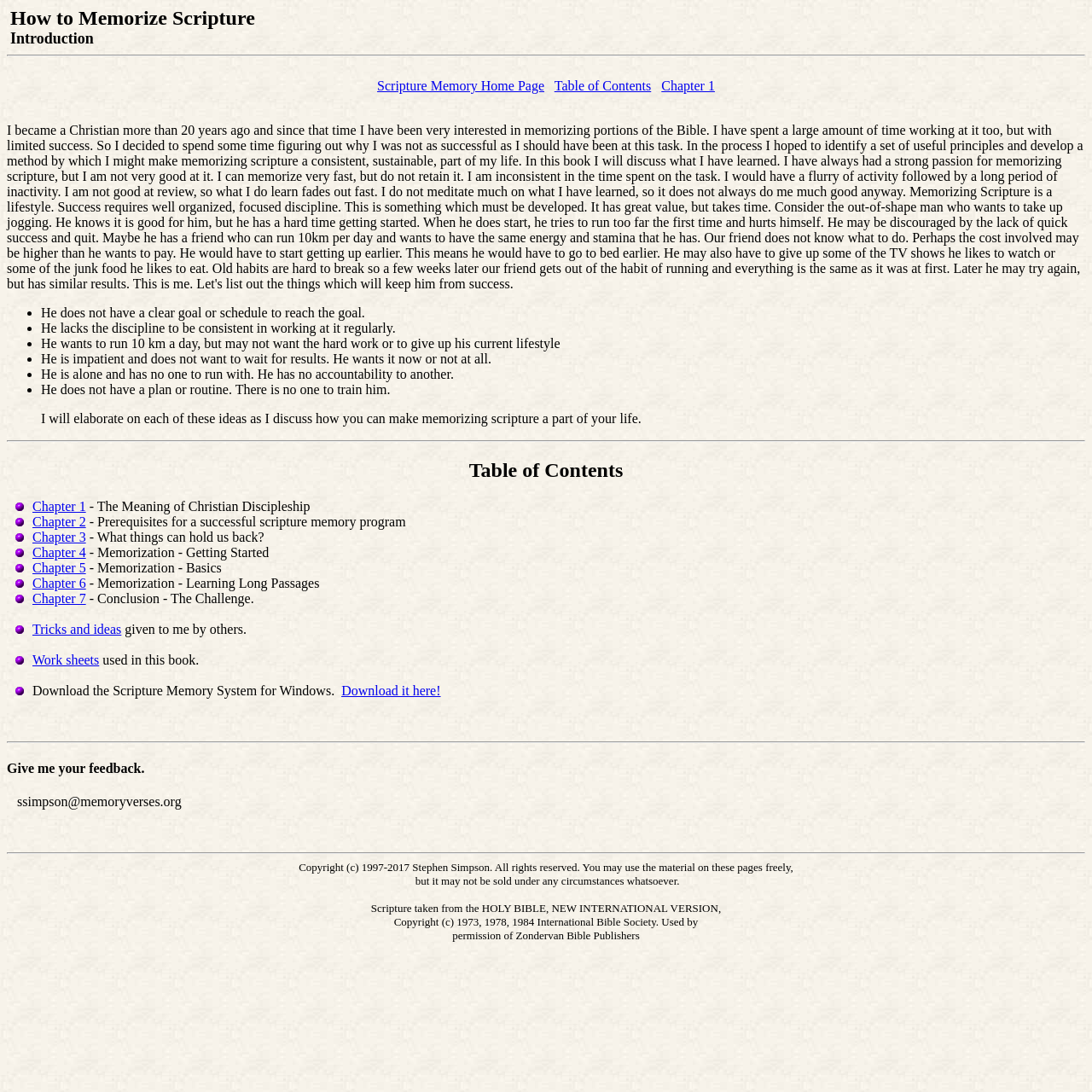Identify the bounding box coordinates of the section to be clicked to complete the task described by the following instruction: "Click on the 'Scripture Memory Home Page' link". The coordinates should be four float numbers between 0 and 1, formatted as [left, top, right, bottom].

[0.345, 0.072, 0.498, 0.085]